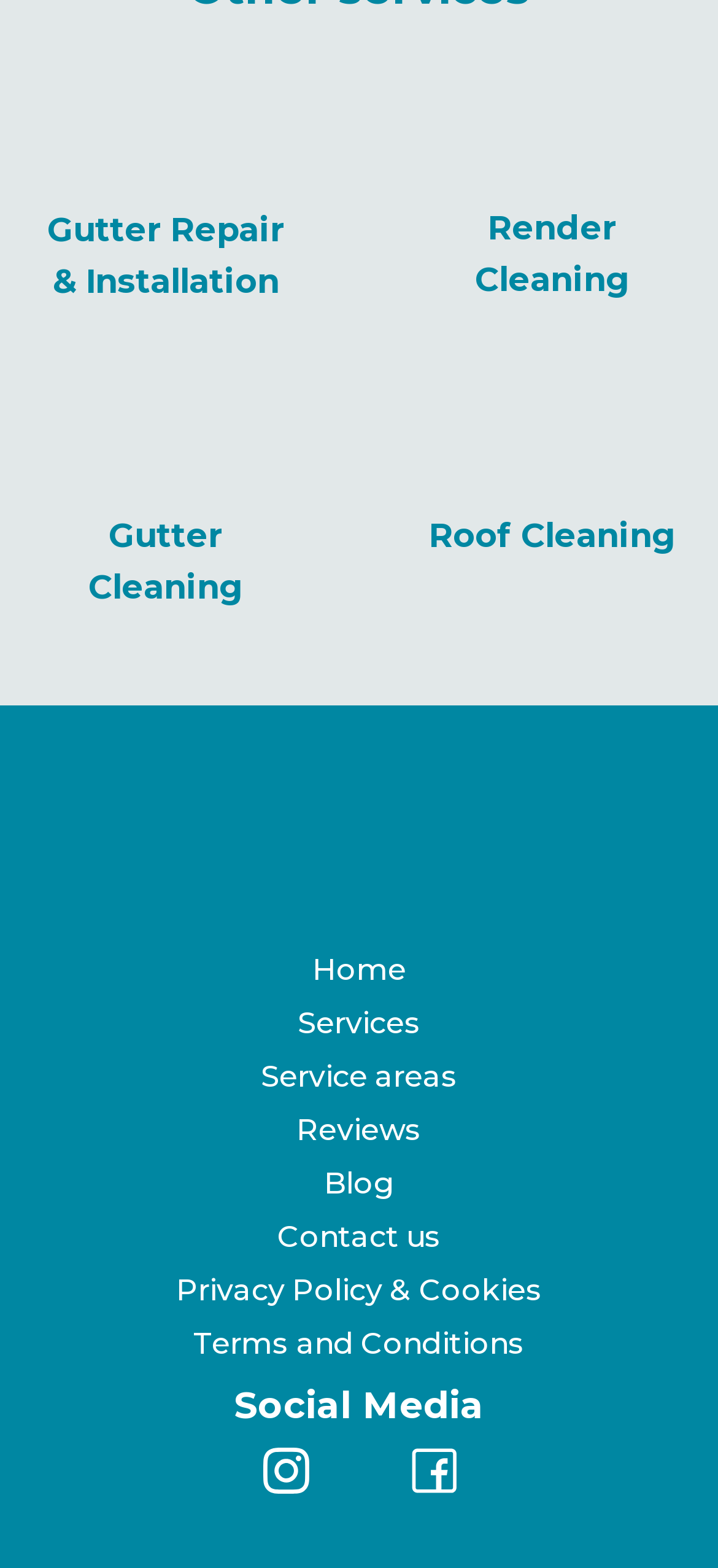Find the bounding box coordinates of the clickable area required to complete the following action: "View Render Cleaning".

[0.564, 0.035, 0.974, 0.207]